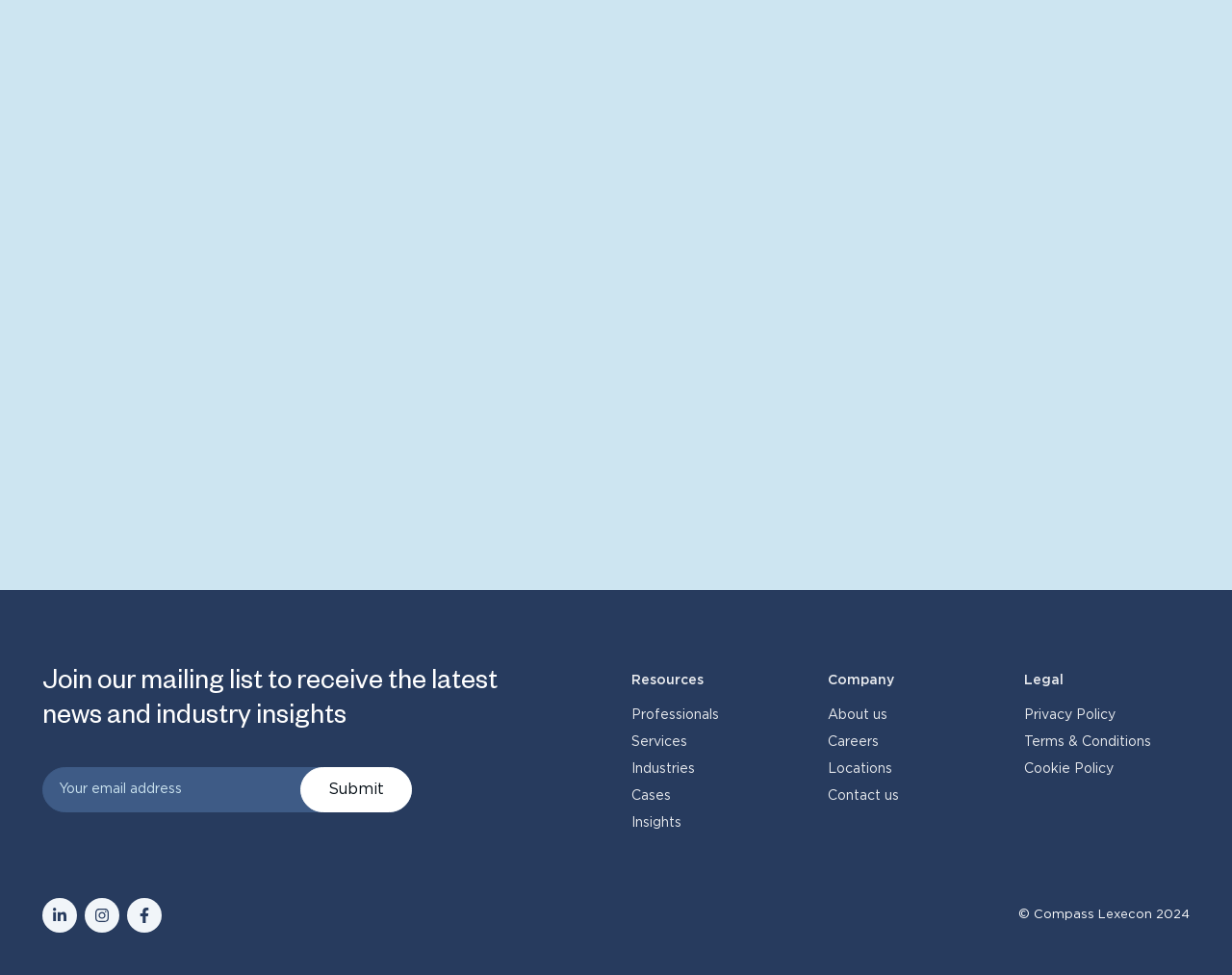How many links are in the 'Resources' section?
Answer the question with as much detail as possible.

I counted the number of link elements under the 'Resources' section, and there are 6 of them, including 'Professionals', 'Services', 'Industries', 'Cases', 'Insights', and 'About us'.